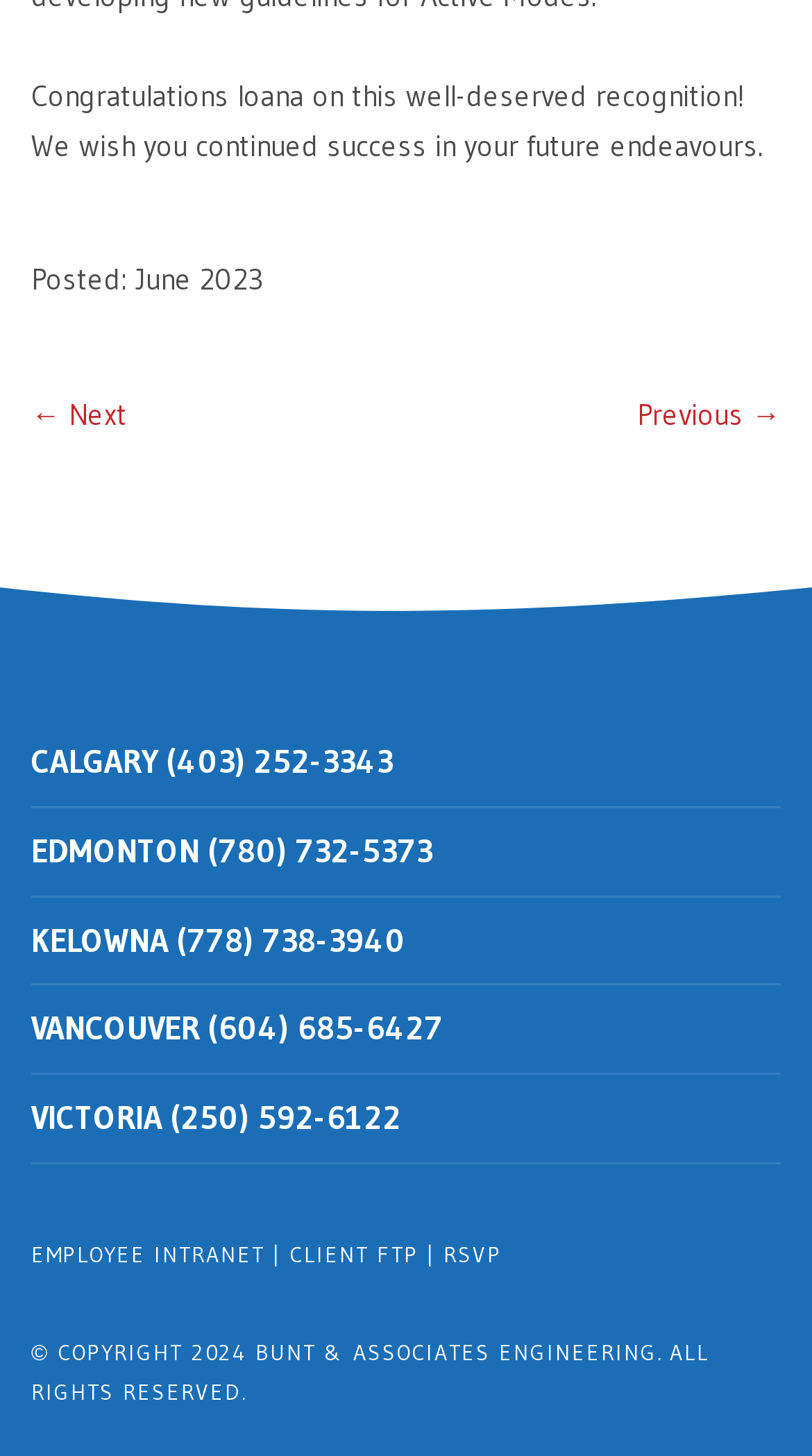Please answer the following question using a single word or phrase: 
What is the purpose of the 'RSVP' link?

To respond to an event